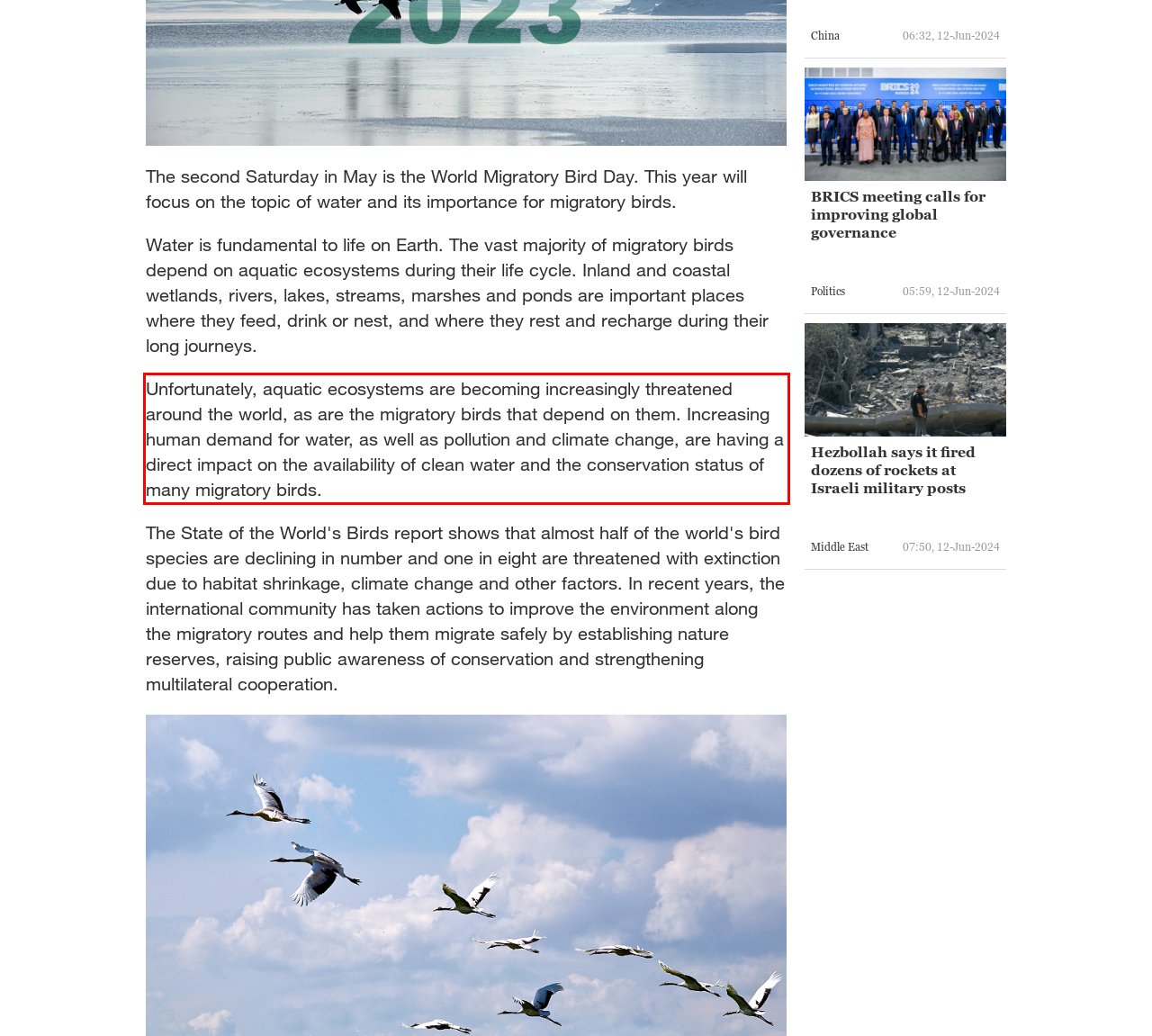Perform OCR on the text inside the red-bordered box in the provided screenshot and output the content.

Unfortunately, aquatic ecosystems are becoming increasingly threatened around the world, as are the migratory birds that depend on them. Increasing human demand for water, as well as pollution and climate change, are having a direct impact on the availability of clean water and the conservation status of many migratory birds.